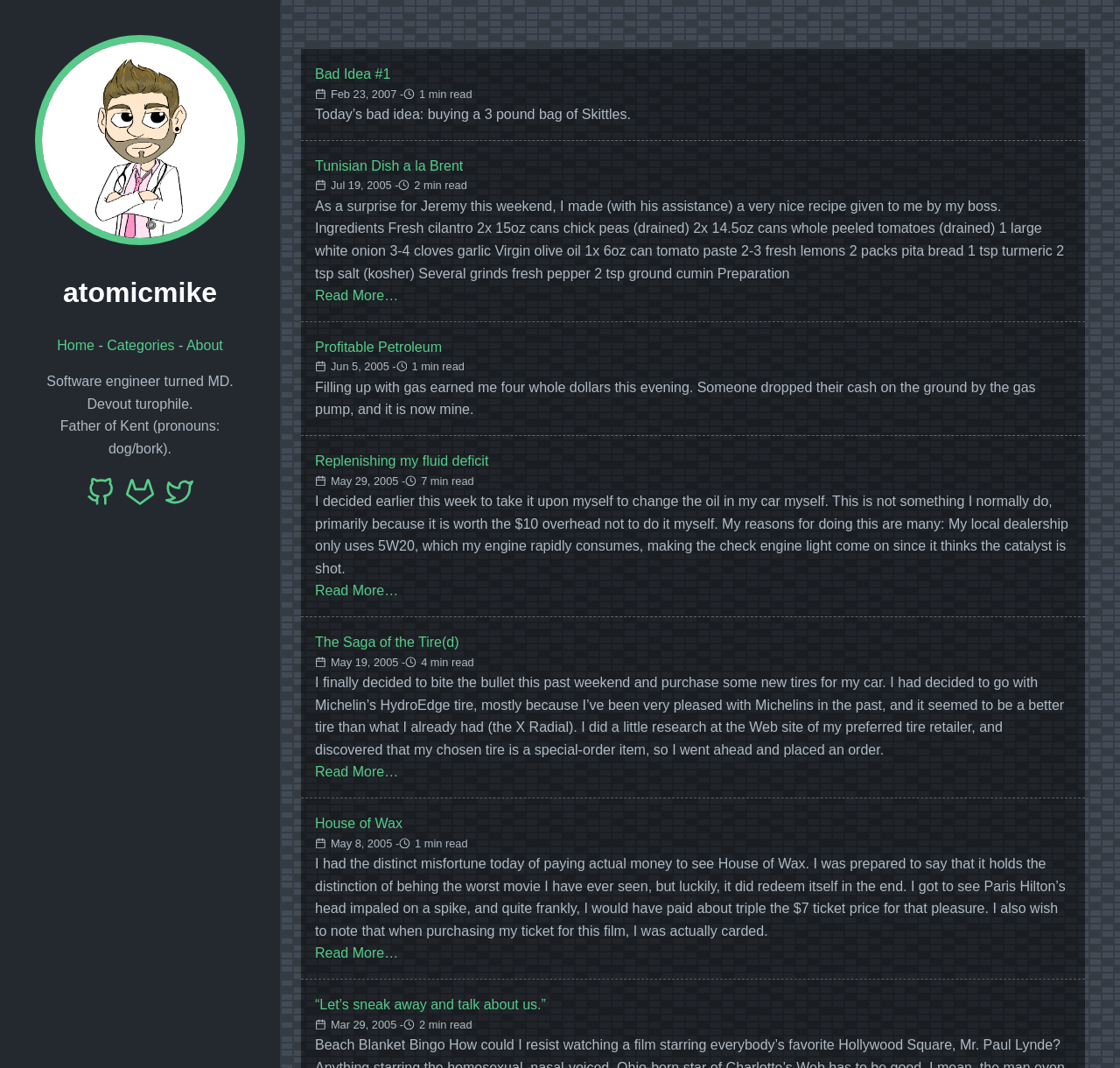What is the name of the person mentioned in the webpage?
Answer with a single word or short phrase according to what you see in the image.

Mike Peschka